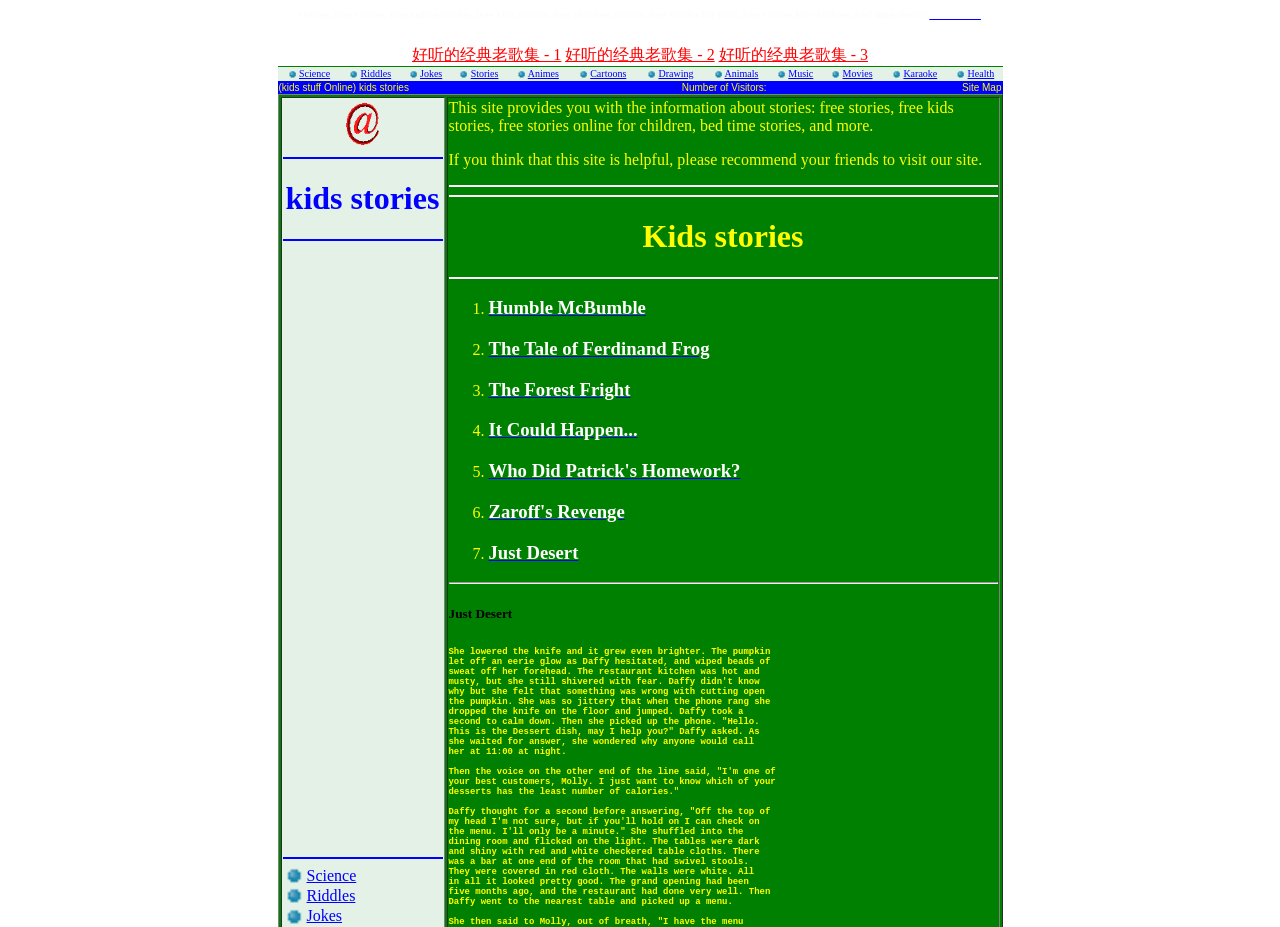Construct a thorough caption encompassing all aspects of the webpage.

This webpage is about free stories, kids stories, and bedtime stories online for children. At the top, there is a heading that lists various types of stories, including kids stories, free online stories, free children stories, and bedtime stories for kids. Below this heading, there are three links to "好听的经典老歌集" (a collection of classic old songs) with numbers 1, 2, and 3.

The main content of the webpage is organized into a table with multiple rows and columns. Each cell in the table contains an image, a link, and a label. The labels include "Science", "Riddles", "Jokes", "Stories", "Animes", "Cartoons", "Drawing", "Animals", "Music", "Movies", "Karaoke", and "Health". The images are small and likely represent icons or thumbnails for each category. The links are labeled with the corresponding category name.

Below the table, there is a section with a heading "Kids stories" and a list of story titles, including "Humble McBumble", "The Tale of Ferdinand Frog", and "The Forest Fright". Each story title is preceded by a list marker (e.g., "1.", "2.", etc.) and is a link to the corresponding story page.

There are also some separator lines and an iframe on the page, but they do not contain any significant content.